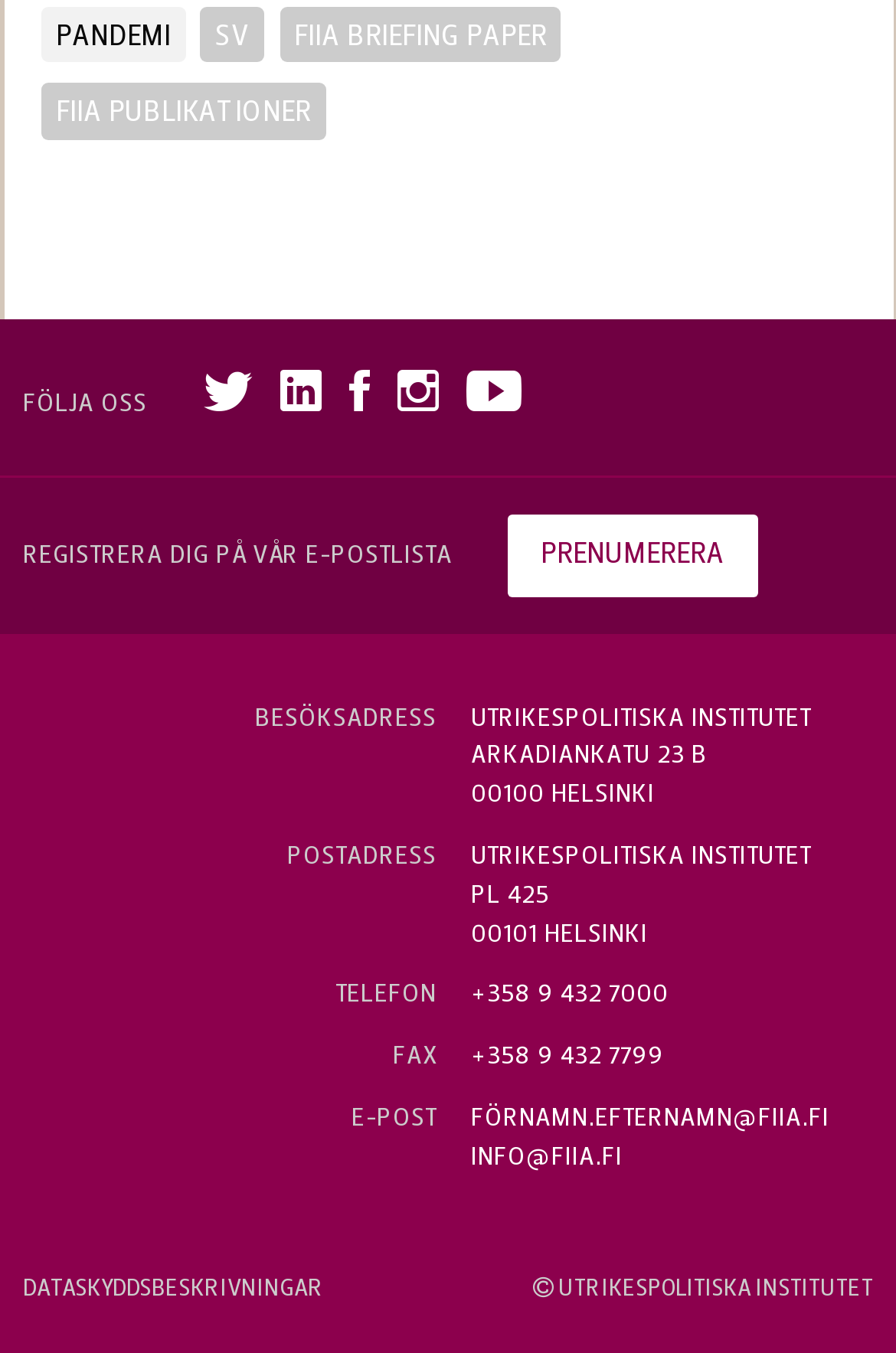Determine the bounding box coordinates of the region to click in order to accomplish the following instruction: "Visit FIIA's data protection description". Provide the coordinates as four float numbers between 0 and 1, specifically [left, top, right, bottom].

[0.026, 0.943, 0.362, 0.962]